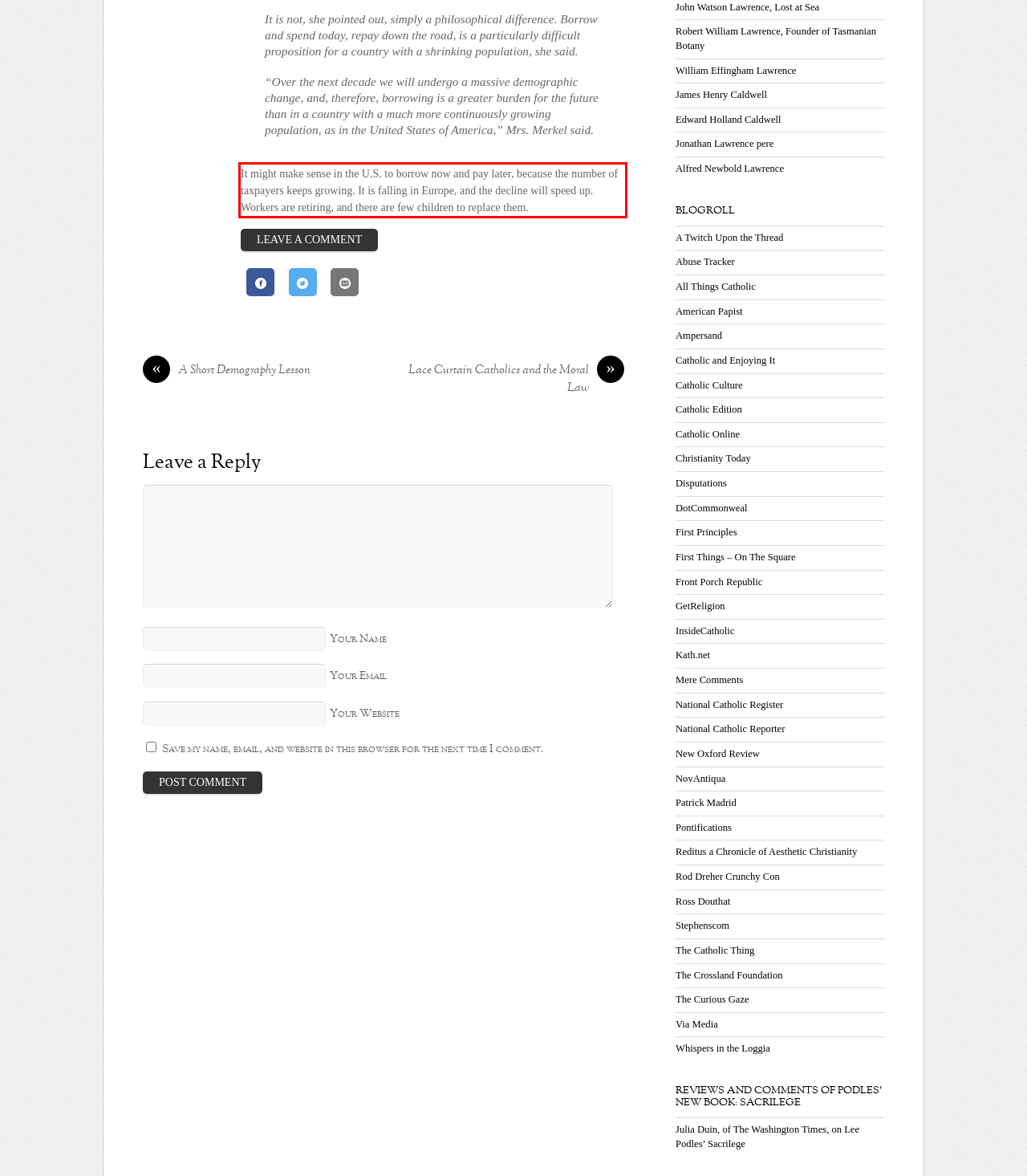Analyze the screenshot of a webpage where a red rectangle is bounding a UI element. Extract and generate the text content within this red bounding box.

It might make sense in the U.S. to borrow now and pay later, because the number of taxpayers keeps growing. It is falling in Europe, and the decline will speed up. Workers are retiring, and there are few children to replace them.